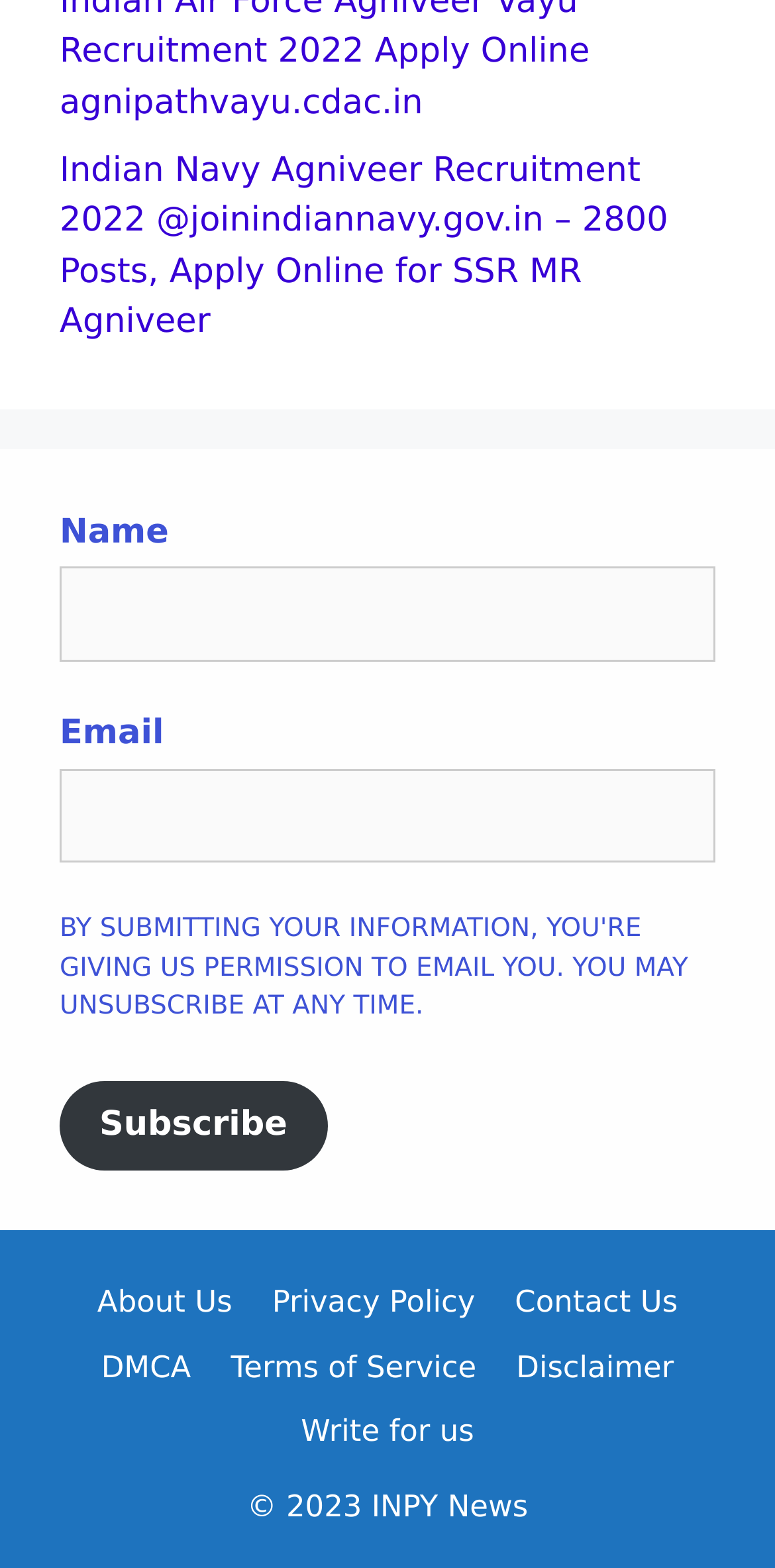Provide a brief response using a word or short phrase to this question:
What is the copyright year mentioned?

2023